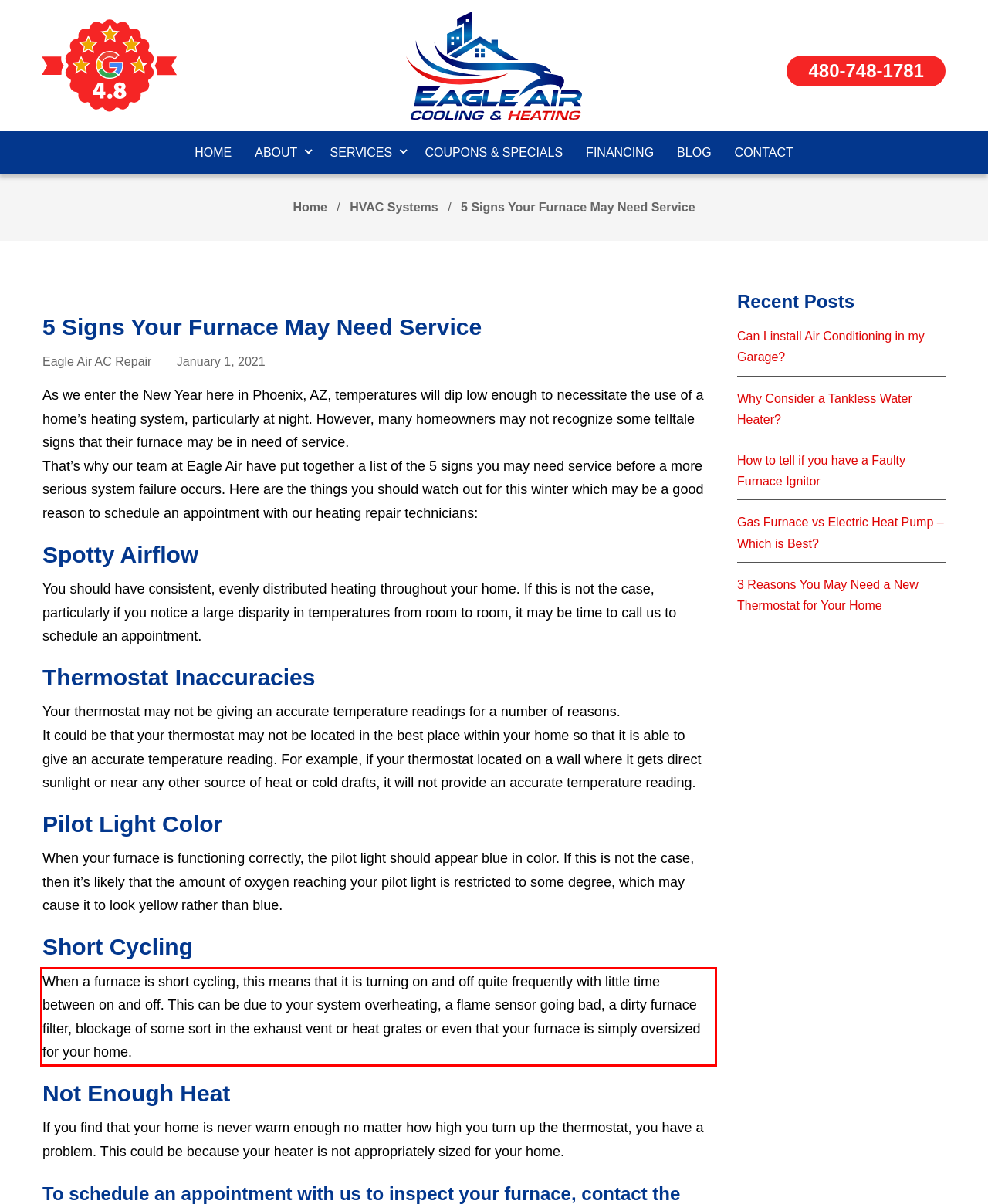Please analyze the screenshot of a webpage and extract the text content within the red bounding box using OCR.

When a furnace is short cycling, this means that it is turning on and off quite frequently with little time between on and off. This can be due to your system overheating, a flame sensor going bad, a dirty furnace filter, blockage of some sort in the exhaust vent or heat grates or even that your furnace is simply oversized for your home.